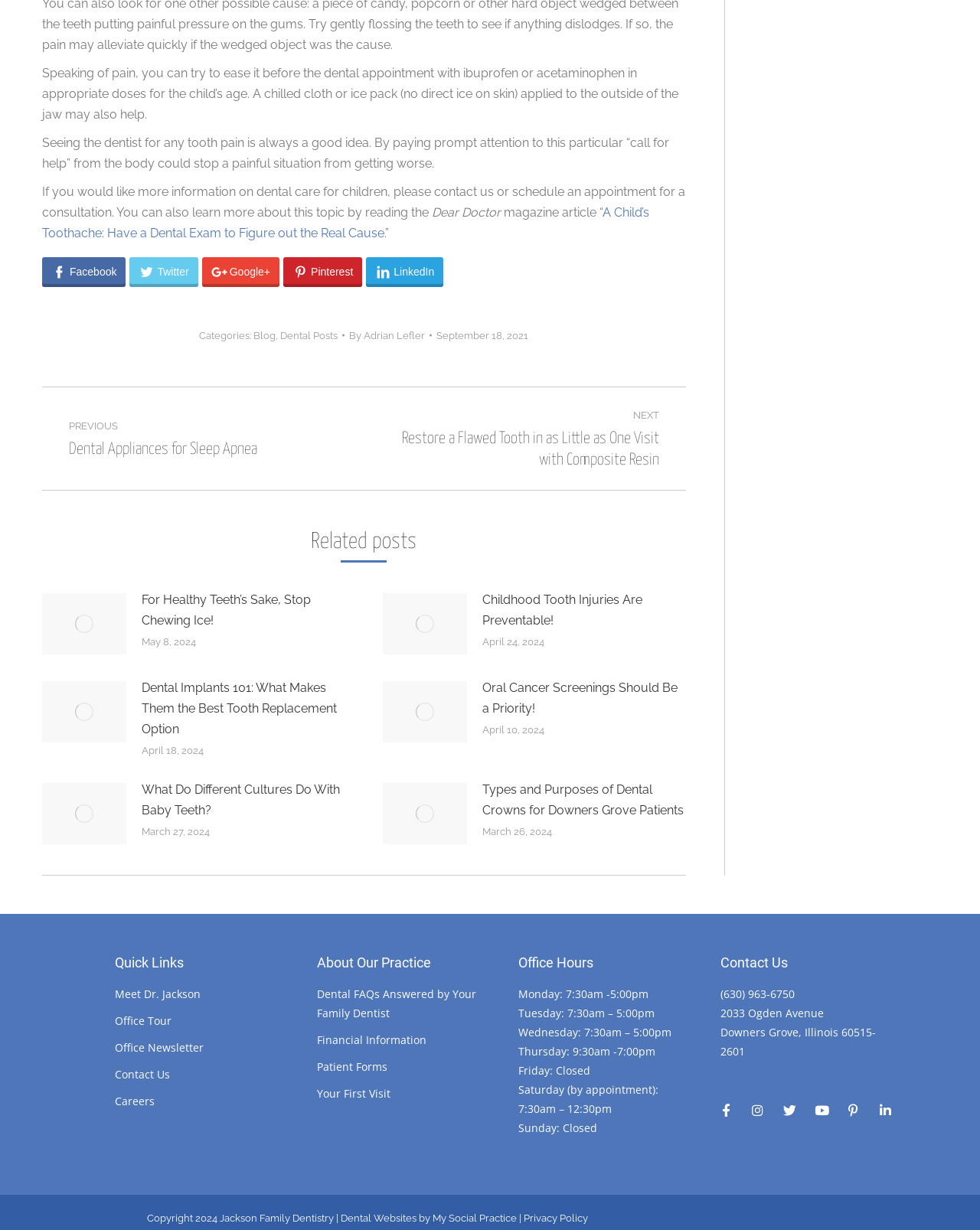What is the topic of the article?
Based on the image, respond with a single word or phrase.

Child's toothache